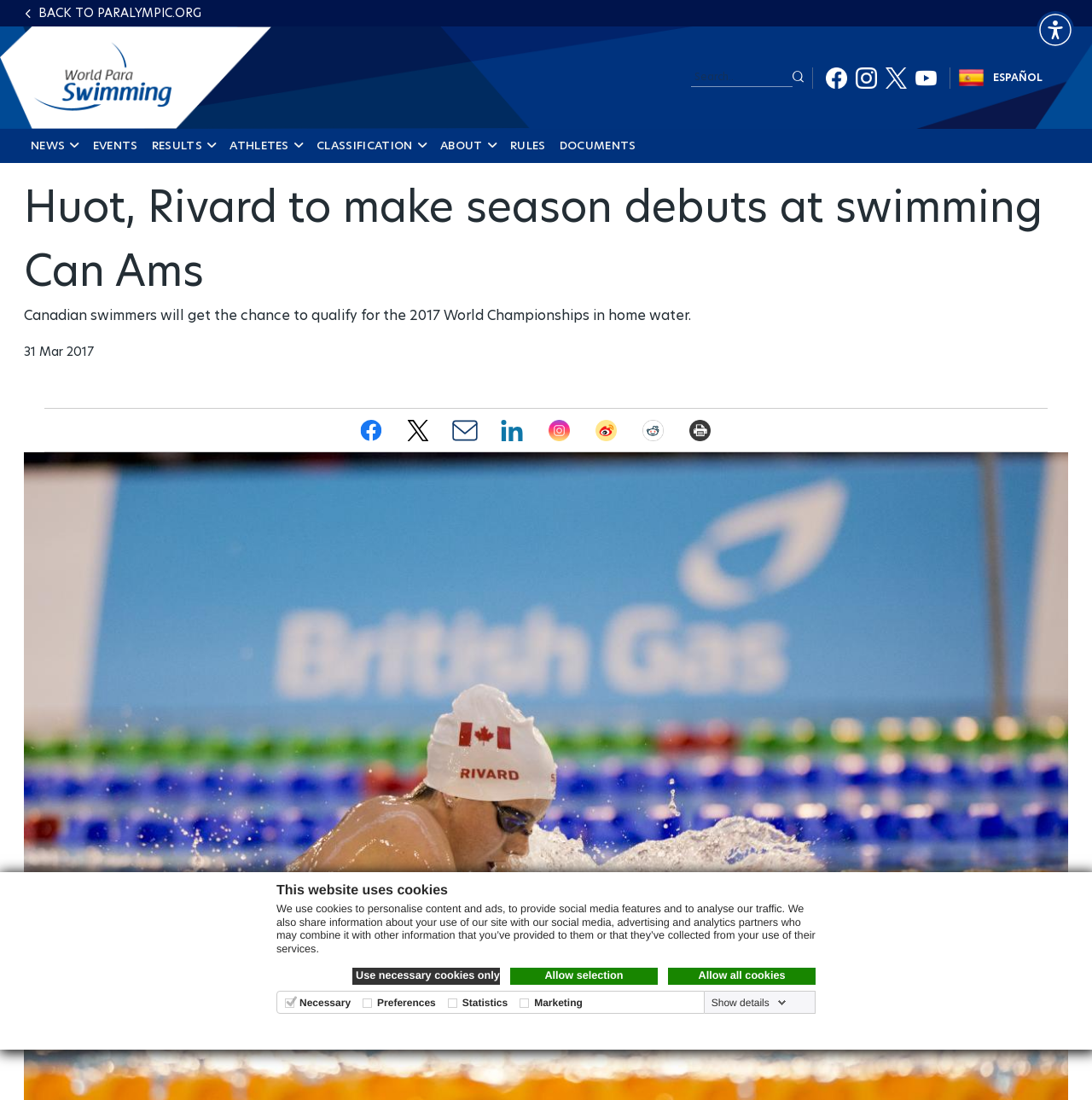Provide the bounding box coordinates for the specified HTML element described in this description: "CLASSIFICATION". The coordinates should be four float numbers ranging from 0 to 1, in the format [left, top, right, bottom].

[0.284, 0.117, 0.397, 0.147]